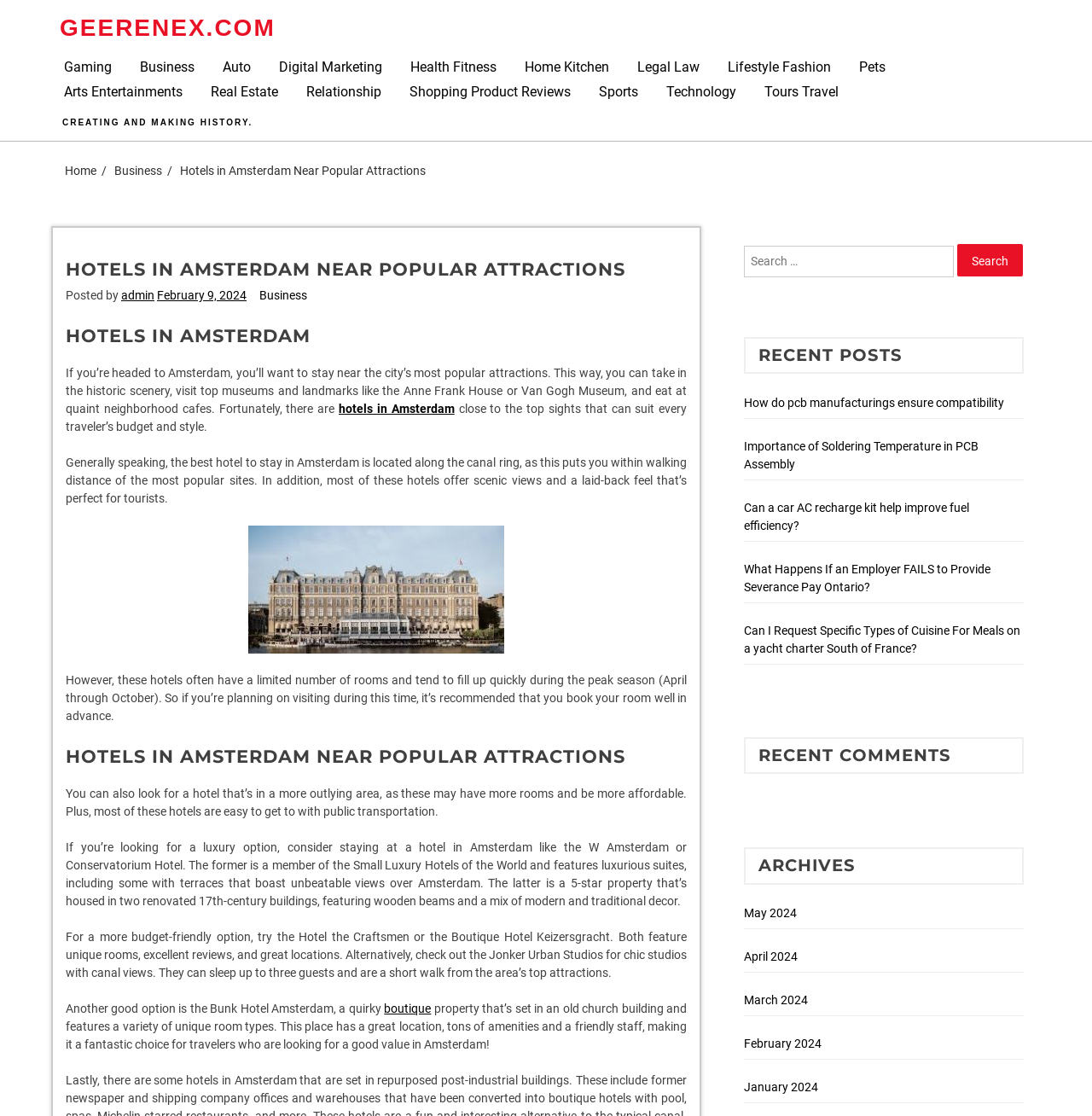Based on the image, provide a detailed and complete answer to the question: 
What is the main topic of this webpage?

Based on the webpage content, the main topic is about hotels in Amsterdam, specifically discussing the importance of staying near popular attractions and providing recommendations for different types of hotels.